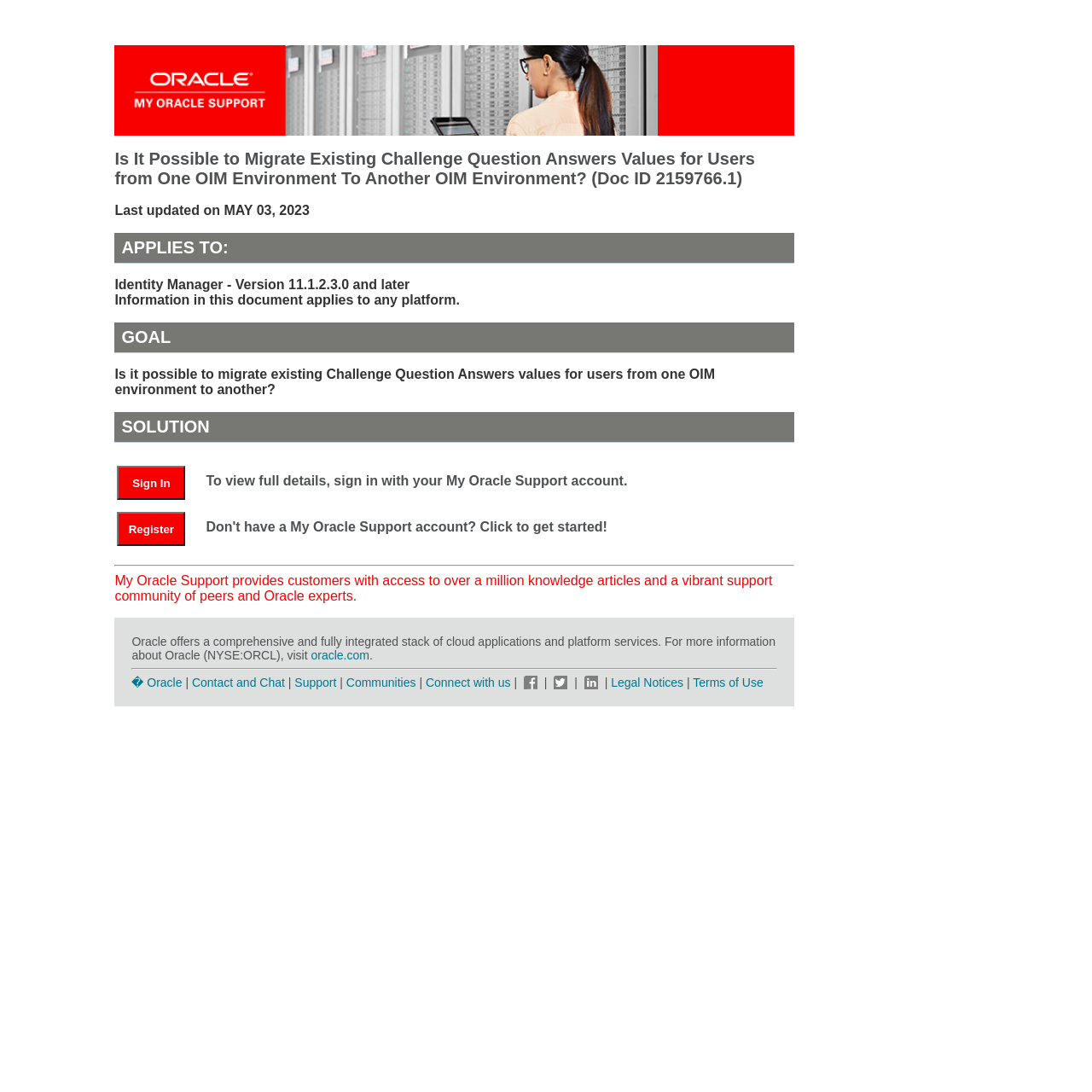Please determine the bounding box coordinates of the area that needs to be clicked to complete this task: 'View full details of the document'. The coordinates must be four float numbers between 0 and 1, formatted as [left, top, right, bottom].

[0.107, 0.435, 0.185, 0.448]